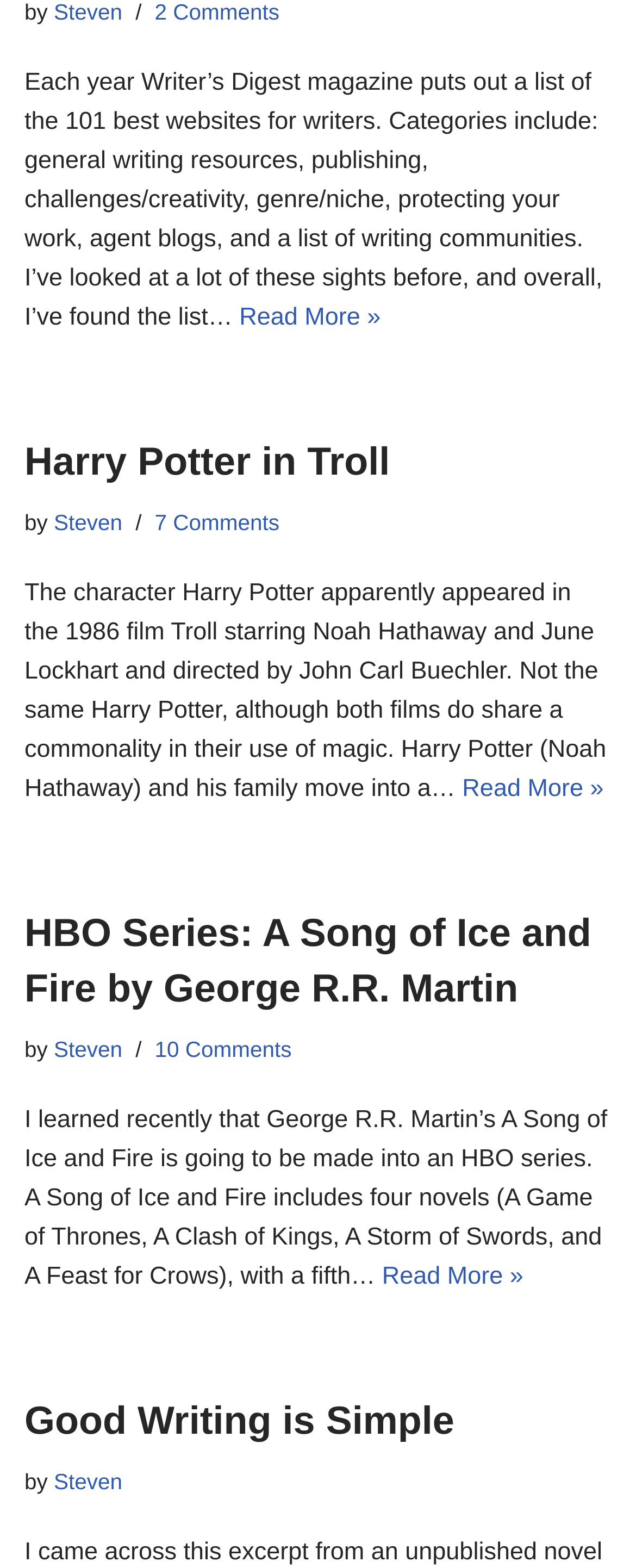Locate the bounding box coordinates of the element you need to click to accomplish the task described by this instruction: "Visit the Uncategorized page".

None